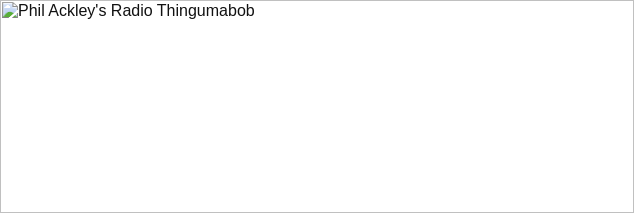What is the focus of the website's design?
Refer to the image and provide a concise answer in one word or phrase.

Functionality and accessibility